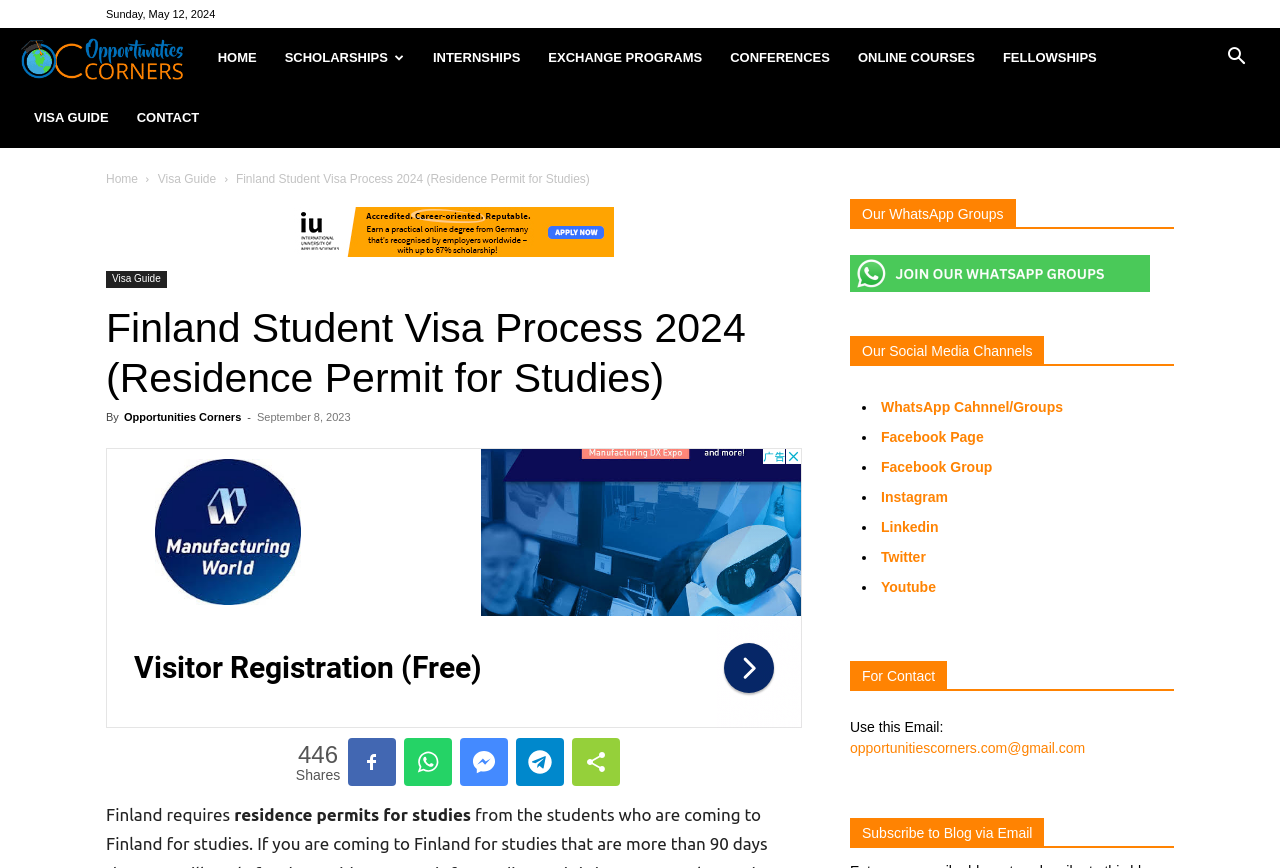Please find and generate the text of the main header of the webpage.

Finland Student Visa Process 2024 (Residence Permit for Studies)